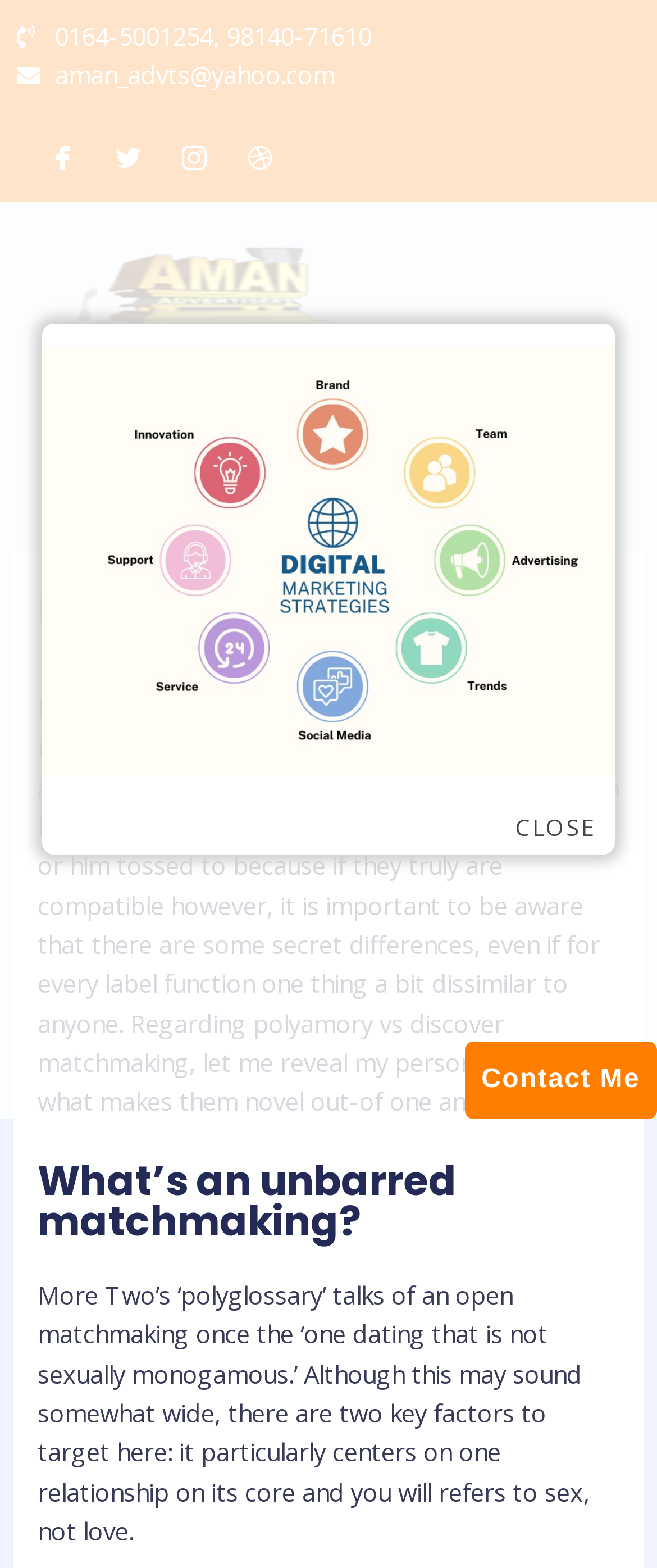Please use the details from the image to answer the following question comprehensively:
What is the purpose of the 'CLOSE' button?

I found a button element with the text 'CLOSE' and a bounding box coordinate of [0.785, 0.521, 0.905, 0.535]. Based on its text and position, I infer that it is likely used to close a popup or a section of the webpage.